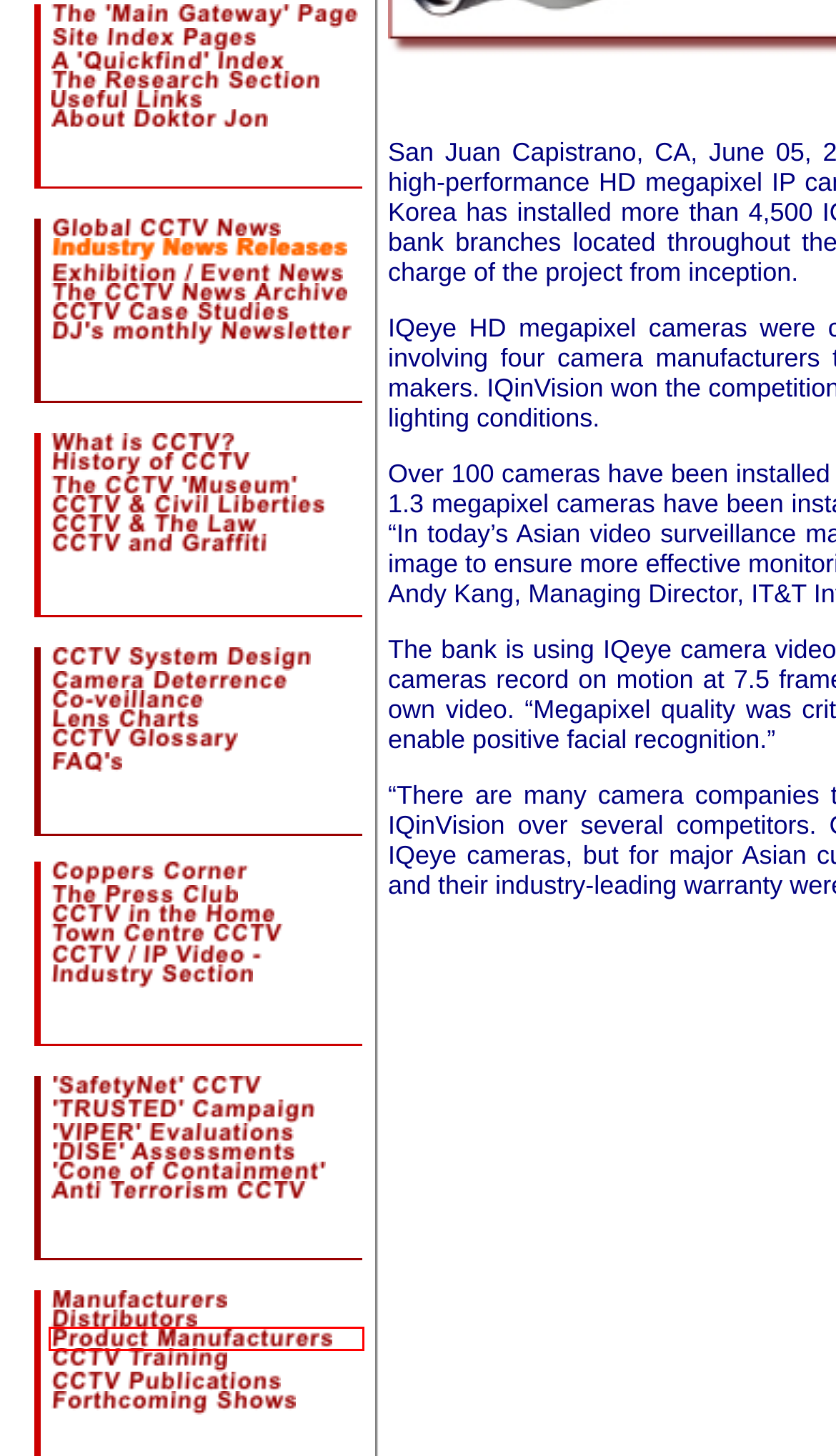In the given screenshot, locate the red bounding box and extract the text content from within it.

title="Doktor Jon's Guide to CCTV & IP Video - Looking for CCTV products? - This section provides details of manufacturers"